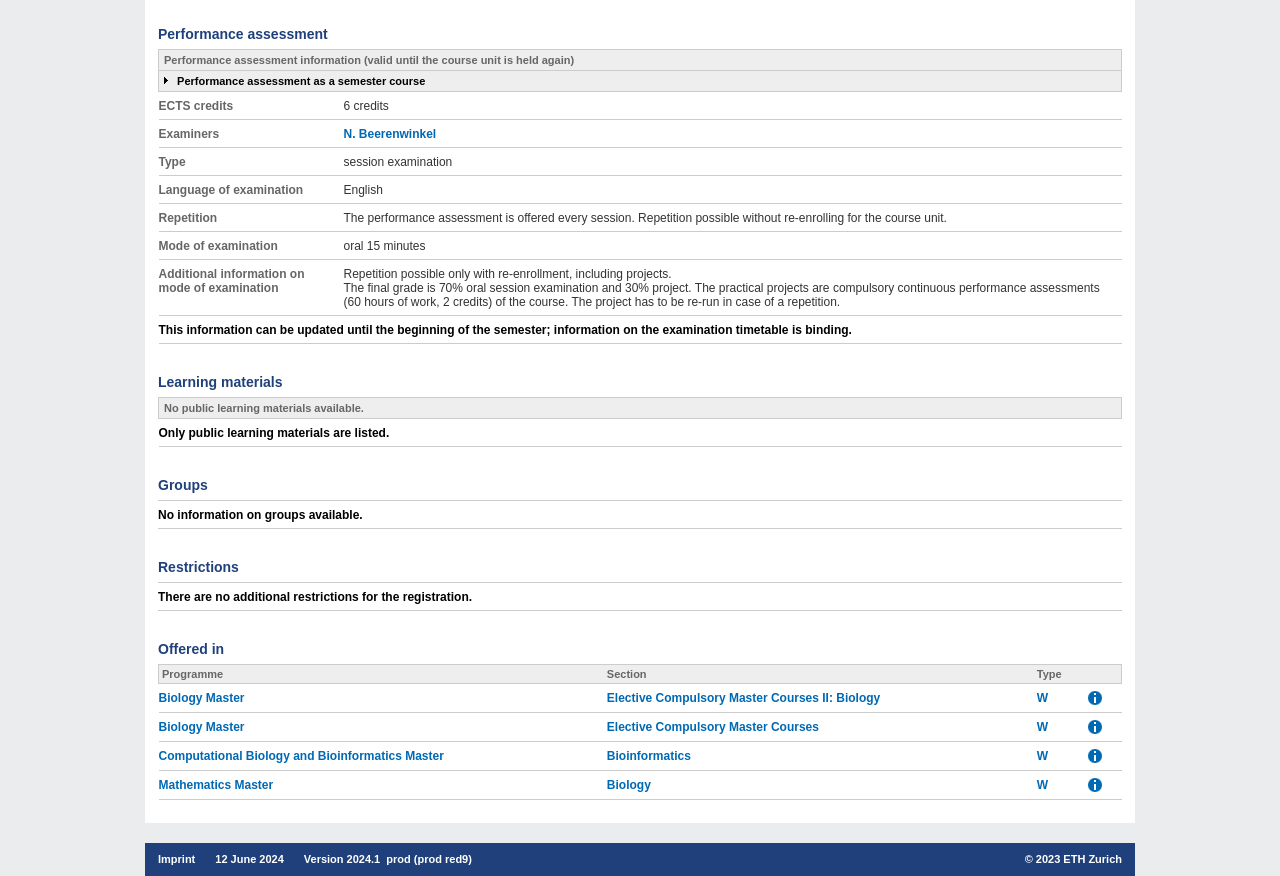In which programme is this course offered?
Give a detailed explanation using the information visible in the image.

This answer can be found in the table under the 'Offered in' heading, where it lists the programmes and sections that this course is offered in, including 'Biology Master'.